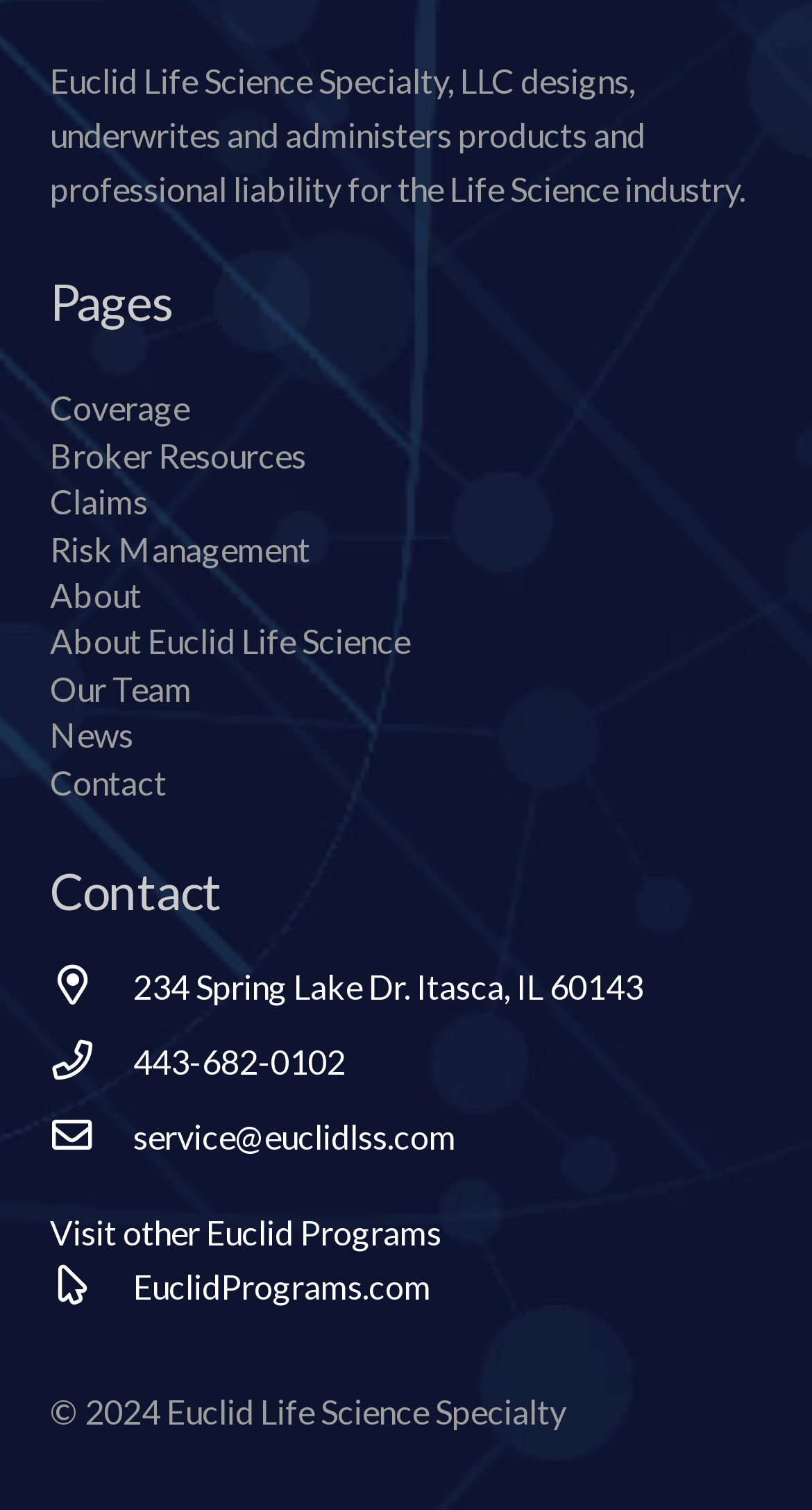What is the address of the company? Look at the image and give a one-word or short phrase answer.

234 Spring Lake Dr. Itasca, IL 60143